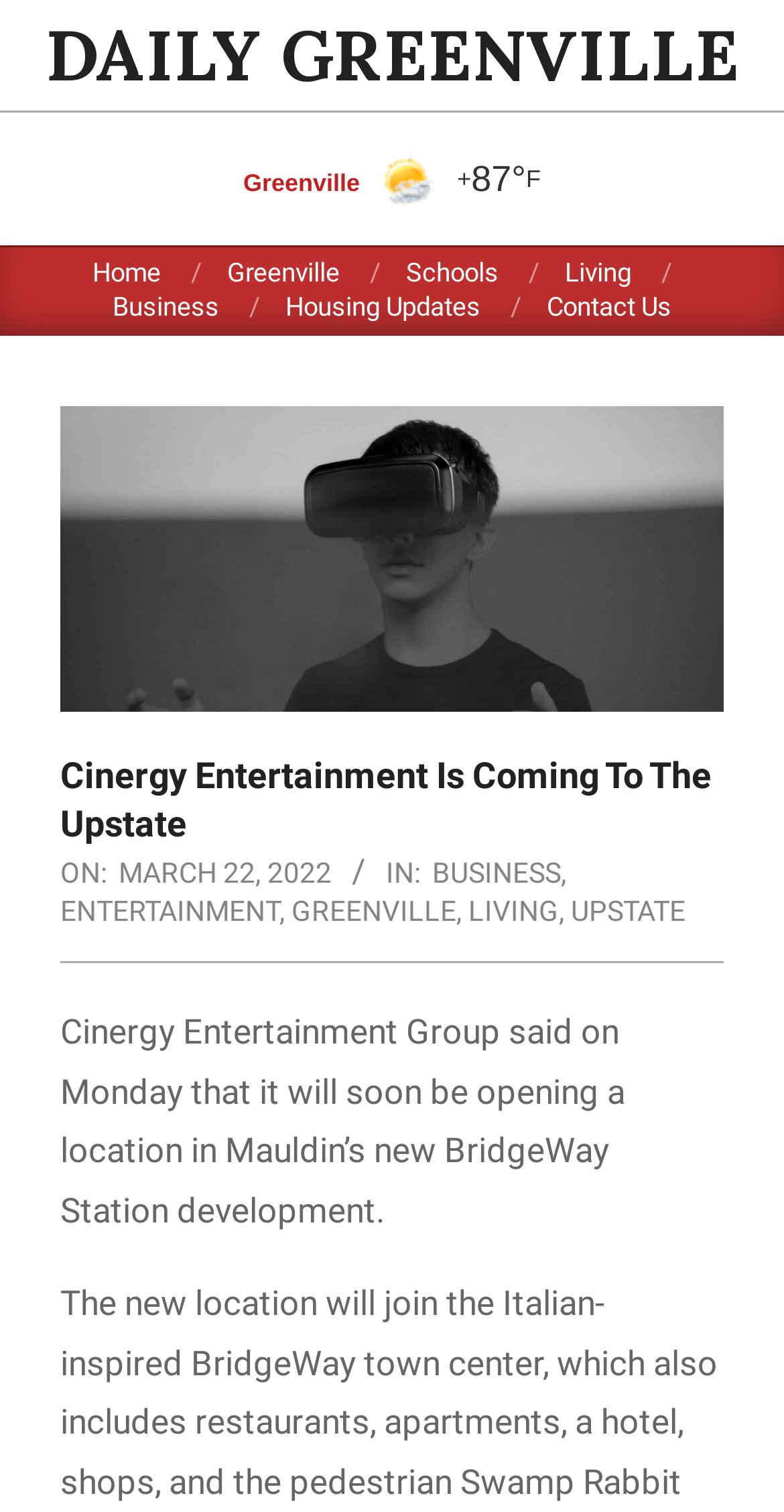Create a detailed description of the webpage's content and layout.

The webpage is about Cinergy Entertainment Group opening a new location in Mauldin's BridgeWay Station development. At the top left, there is a link to "DAILY GREENVILLE" with a complementary section below it containing links to "Greenville" and a website "https://www.booked.net/" with an accompanying image. To the right of the image, there is a "+" symbol and the current temperature "87°F".

Below this section, there is a navigation menu with links to "Home", "Greenville", "Schools", "Living", "Business", "Housing Updates", and "Contact Us". 

The main content of the webpage is headed by a title "Cinergy Entertainment Is Coming To The Upstate" with a timestamp "Tuesday, March 22, 2022, 3:47 pm" below it. The article is categorized under "BUSINESS", "ENTERTAINMENT", "GREENVILLE", "LIVING", and "UPSTATE". The main text of the article is a single paragraph that summarizes the content of the meta description, stating that Cinergy Entertainment Group will soon be opening a location in Mauldin's new BridgeWay Station development.